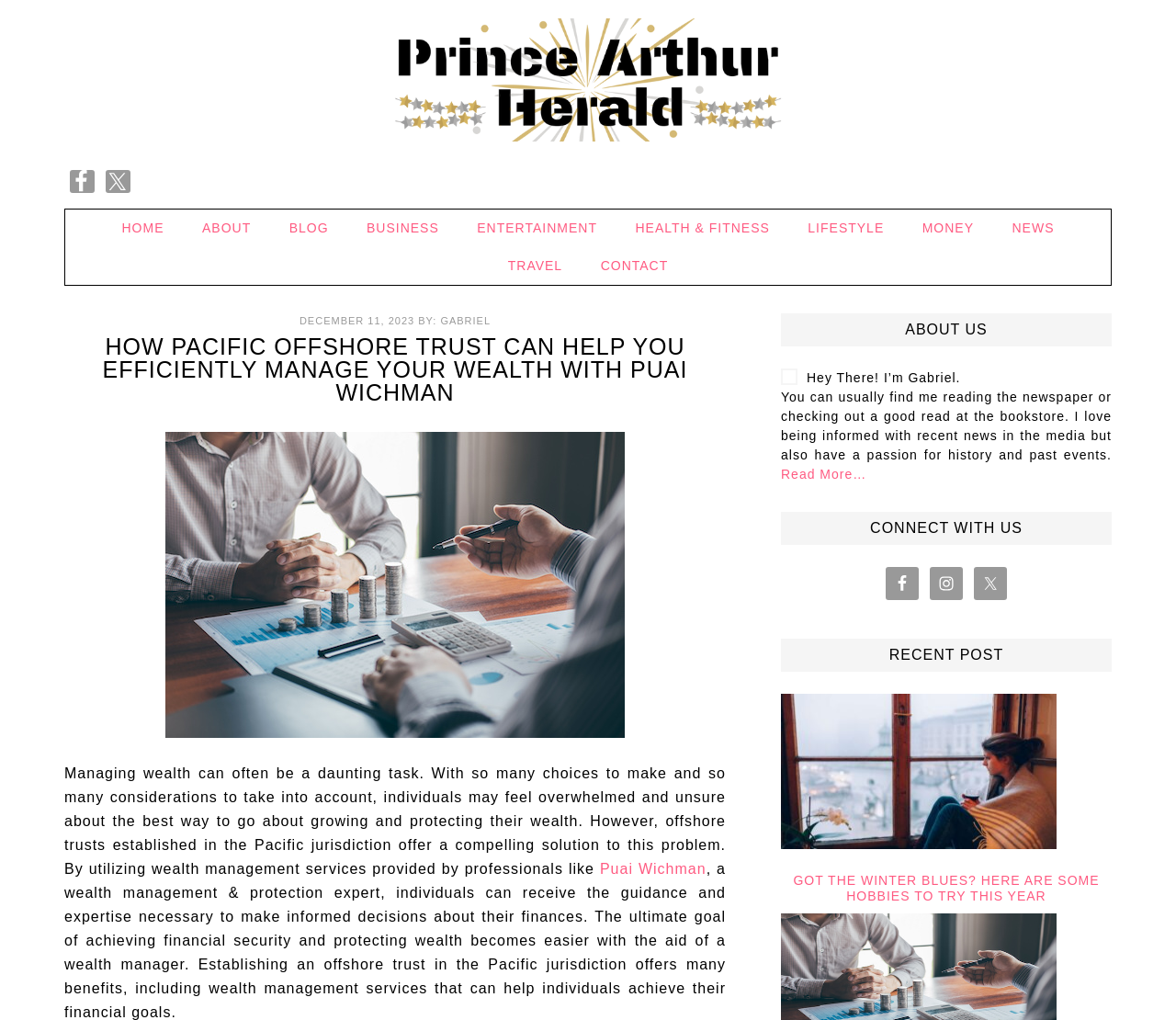What is the name of the author of the article?
Please provide a comprehensive answer based on the information in the image.

The author's name is mentioned in the 'ABOUT US' section, where it says 'Hey There! I’m Gabriel.'